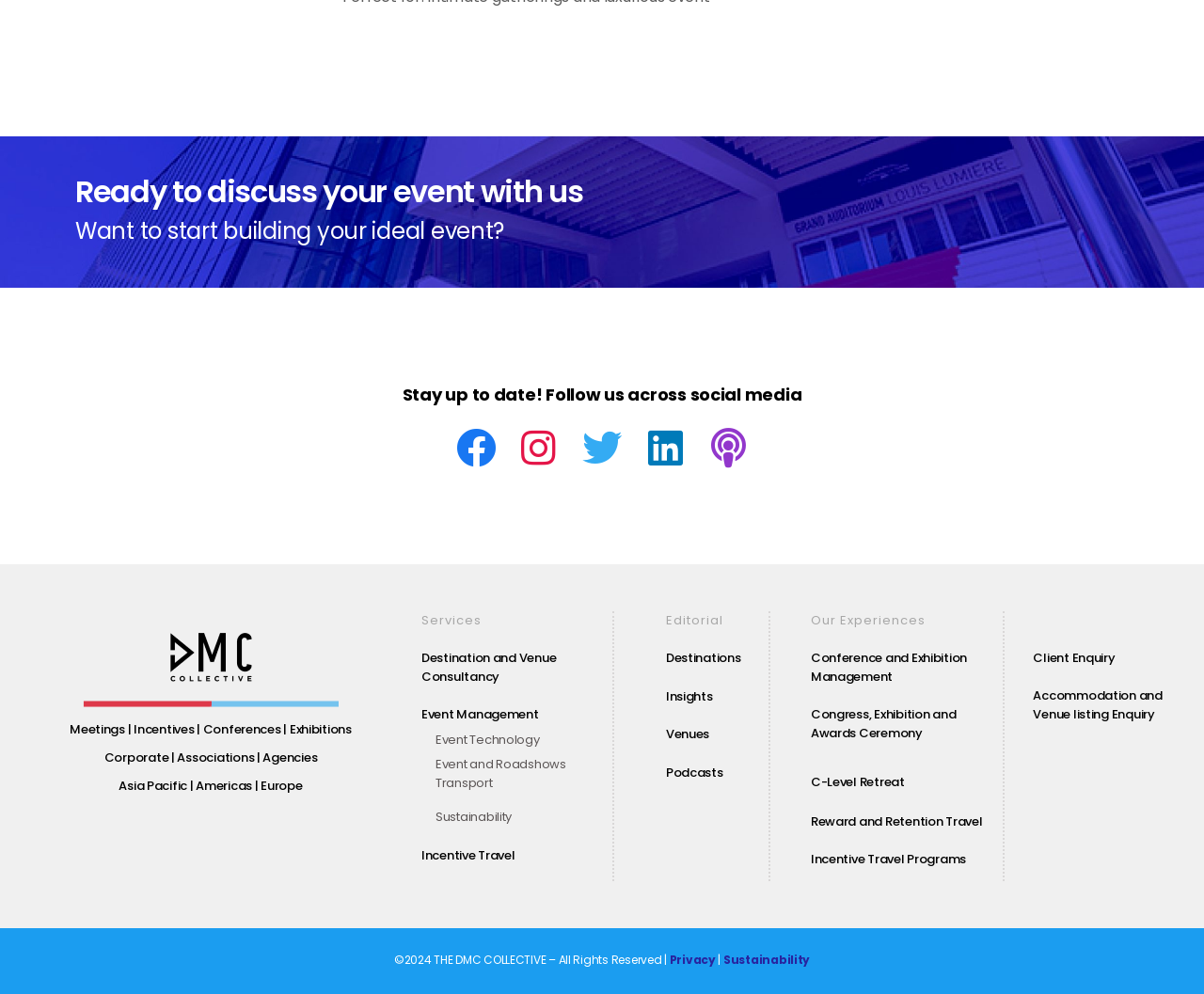Identify the bounding box coordinates of the region that should be clicked to execute the following instruction: "Enquire about Client services".

[0.858, 0.653, 0.926, 0.671]